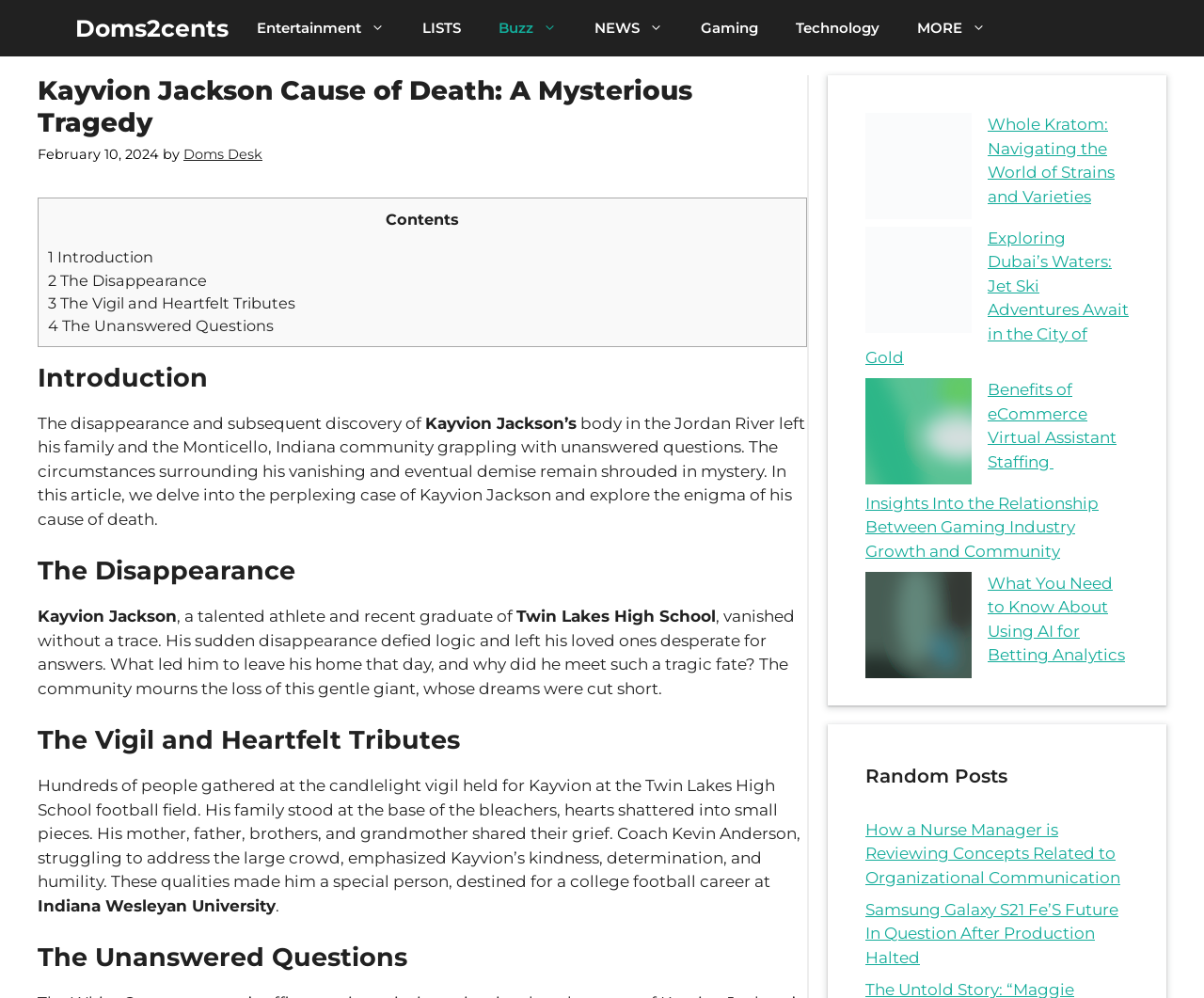Find the bounding box coordinates corresponding to the UI element with the description: "2 The Disappearance". The coordinates should be formatted as [left, top, right, bottom], with values as floats between 0 and 1.

[0.04, 0.271, 0.172, 0.29]